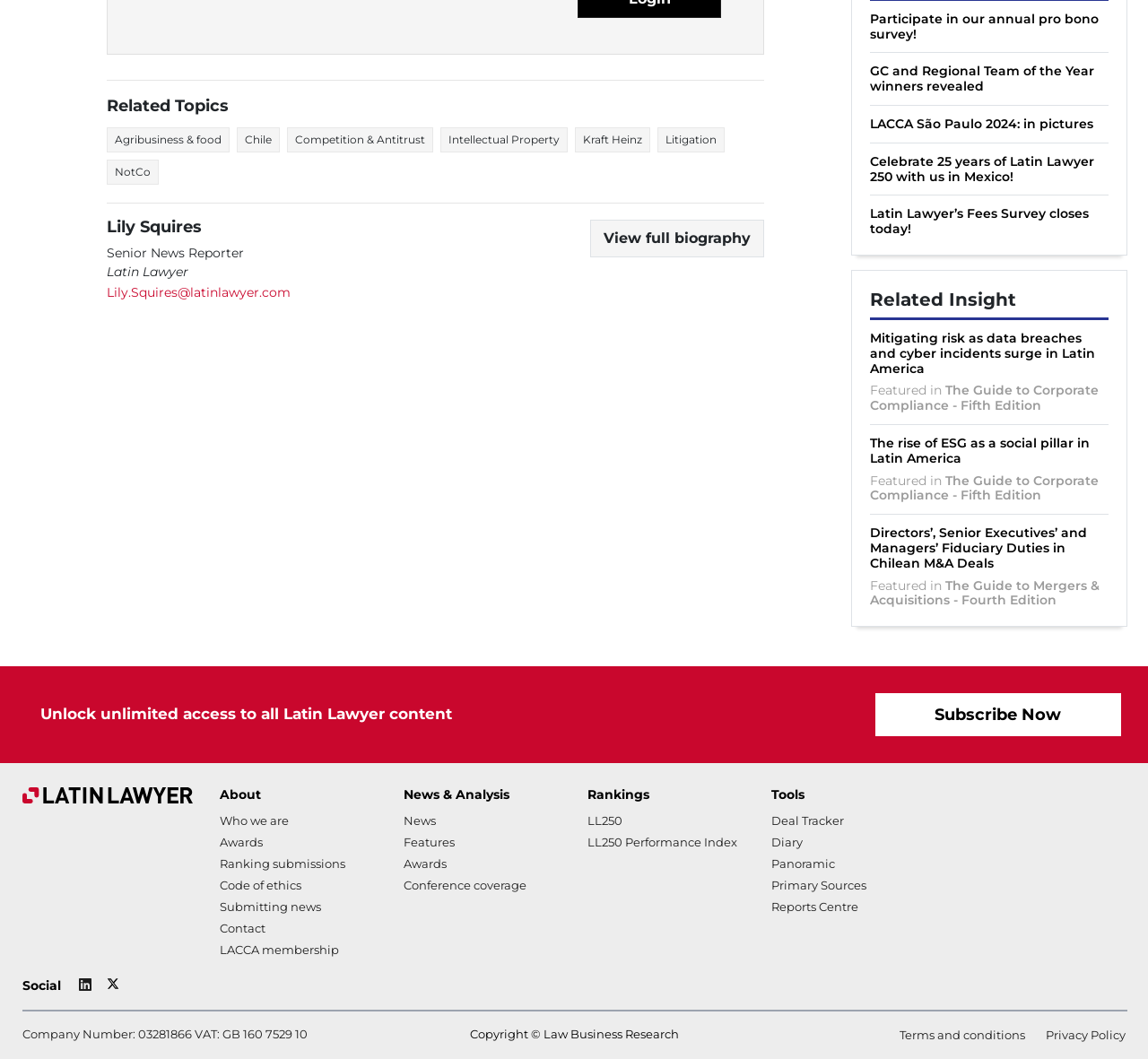Determine the bounding box coordinates for the area you should click to complete the following instruction: "View full biography".

[0.514, 0.207, 0.666, 0.243]